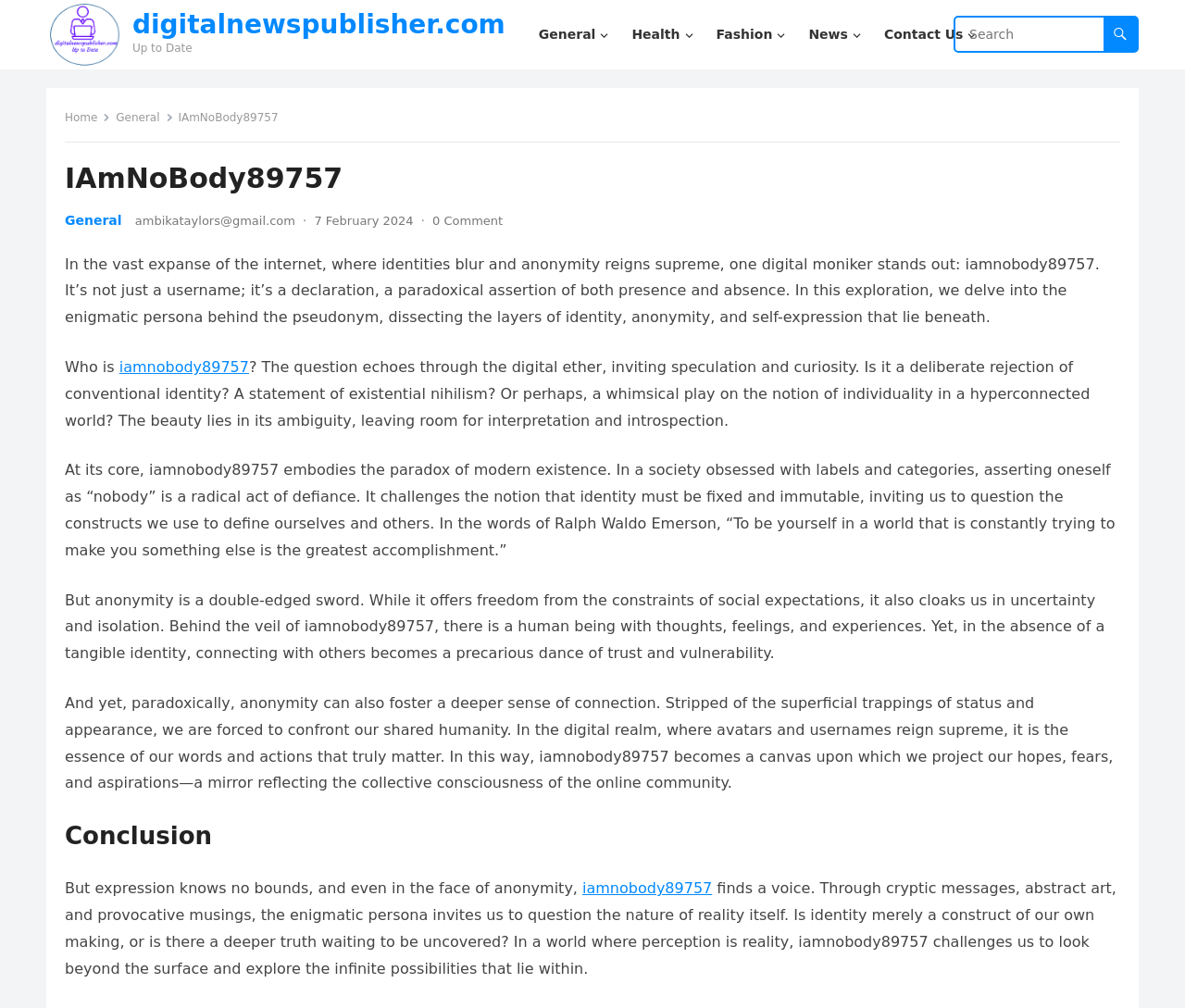Locate the bounding box coordinates of the item that should be clicked to fulfill the instruction: "view website plans".

None